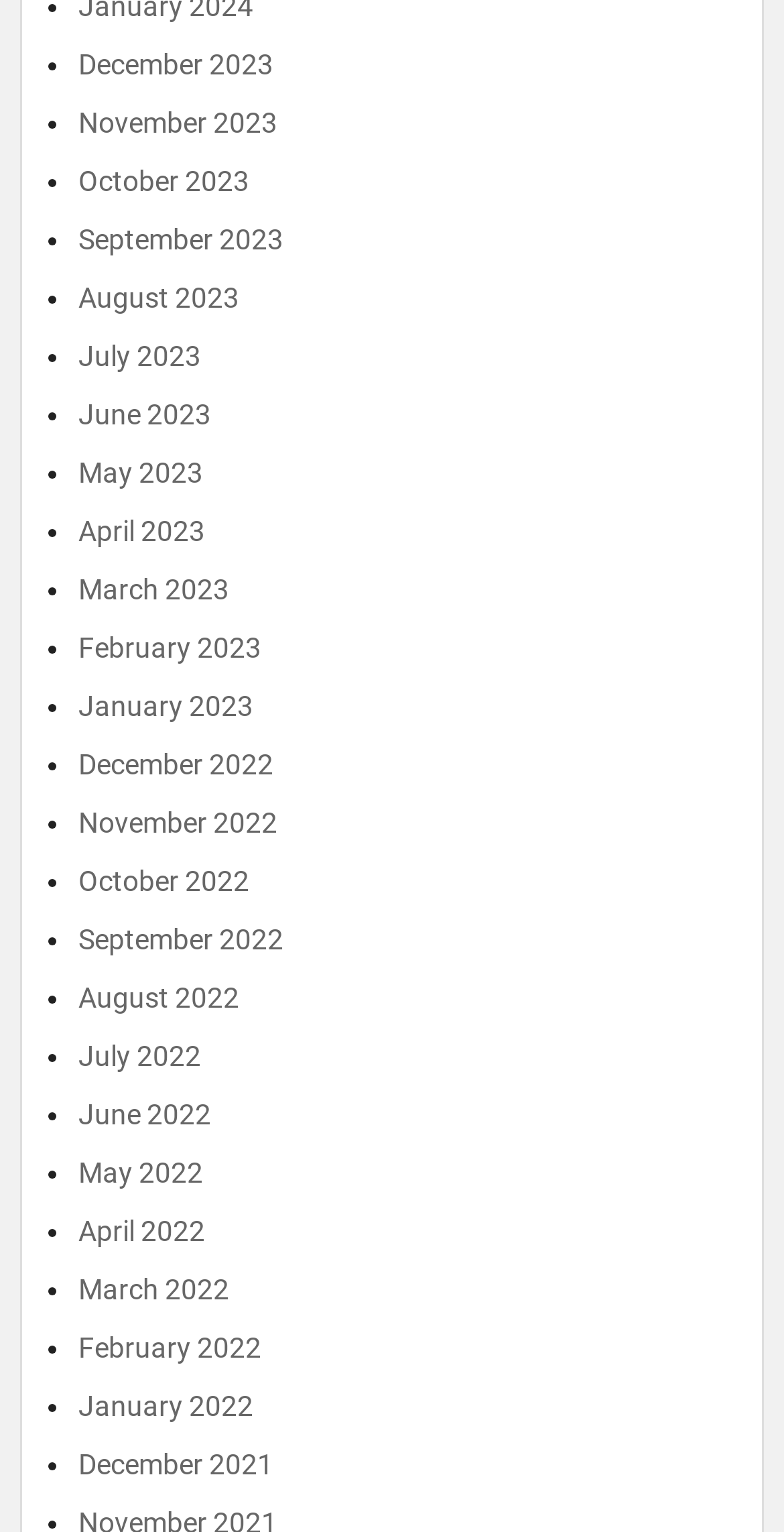What is the earliest month listed? From the image, respond with a single word or brief phrase.

December 2021